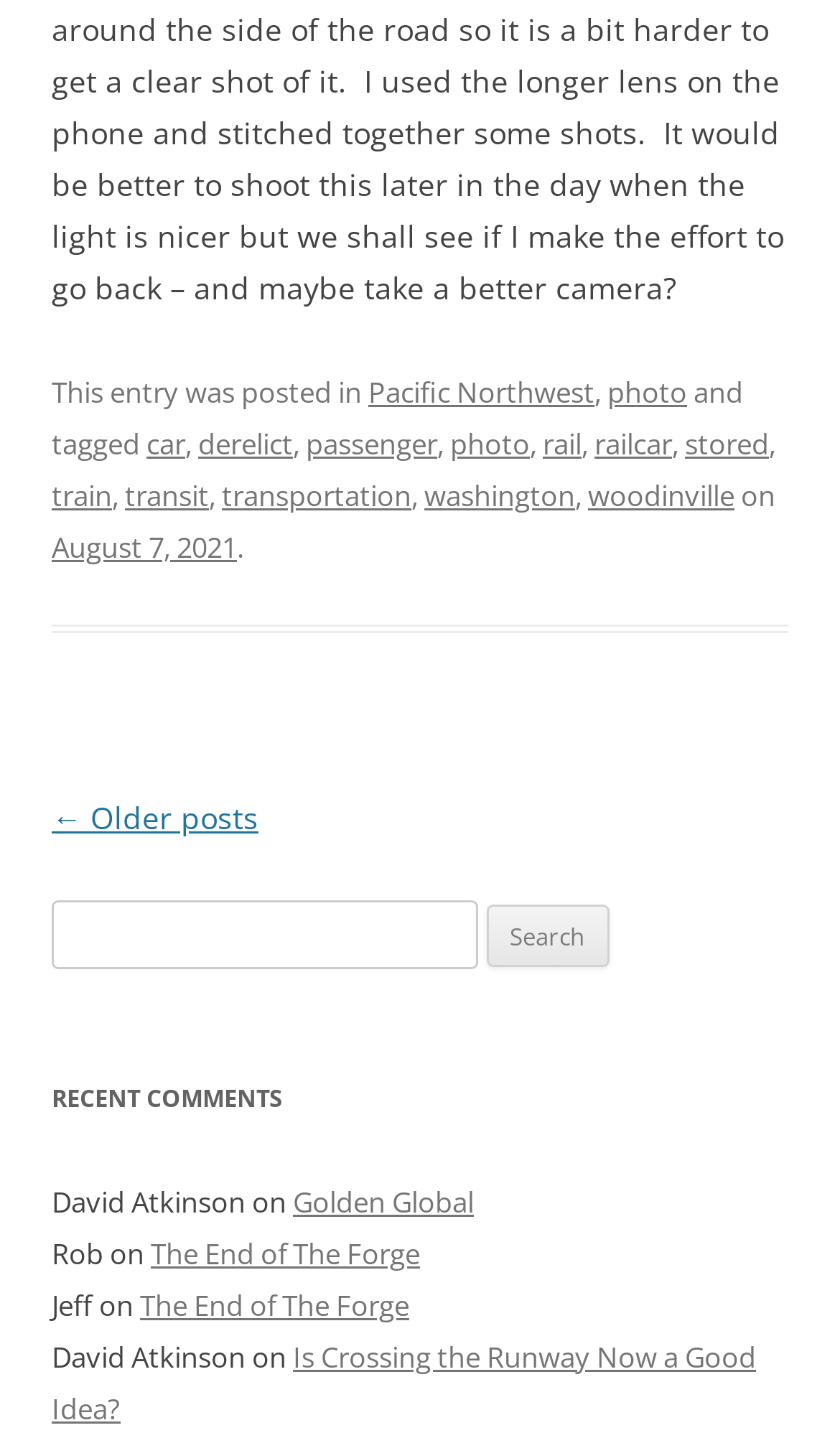Provide the bounding box coordinates for the area that should be clicked to complete the instruction: "View older posts".

[0.062, 0.553, 0.308, 0.582]